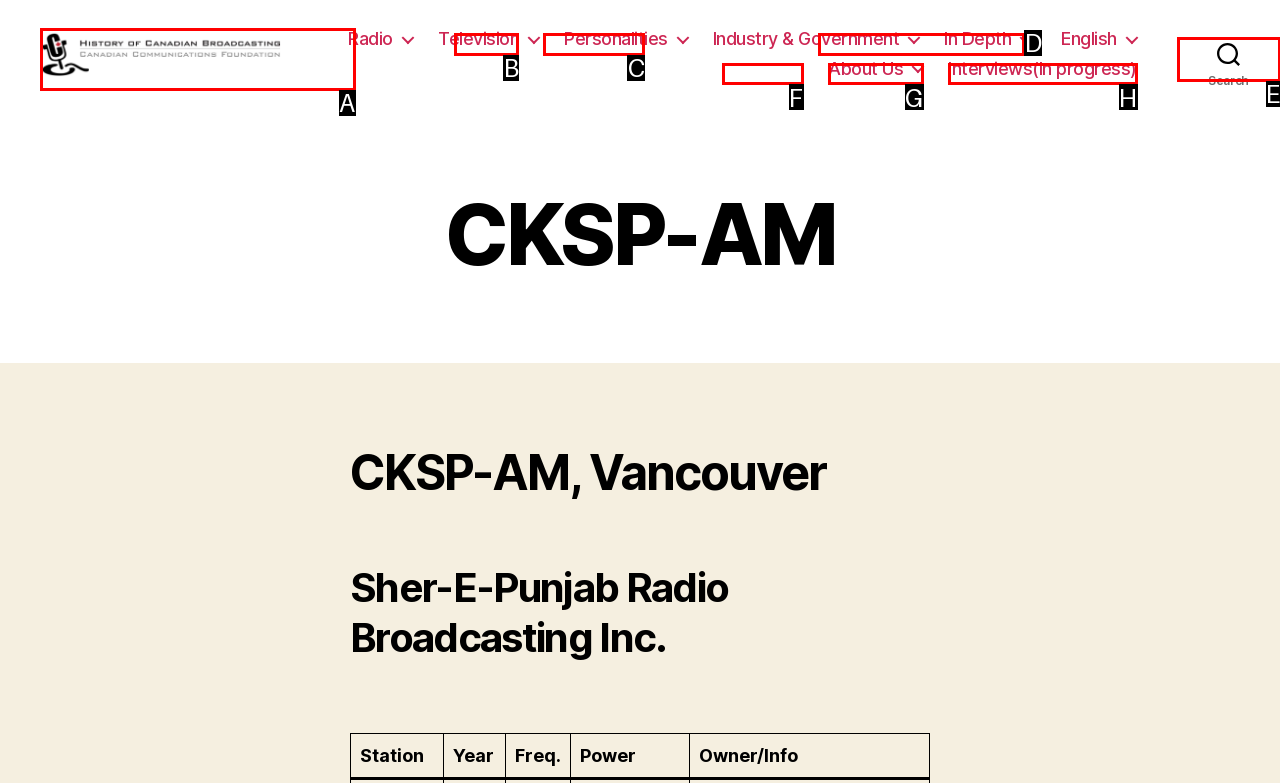Which option is described as follows: English
Answer with the letter of the matching option directly.

F